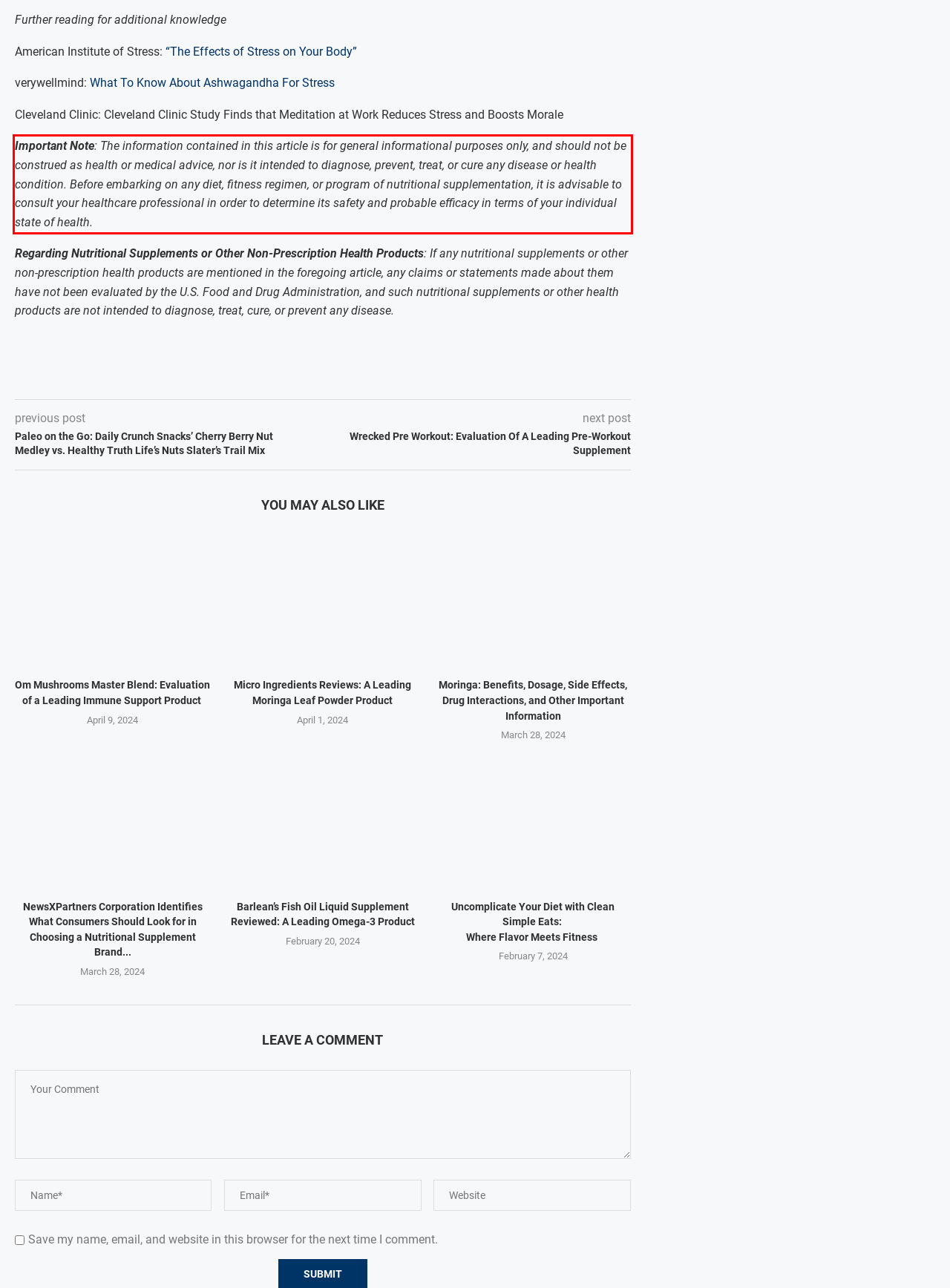There is a screenshot of a webpage with a red bounding box around a UI element. Please use OCR to extract the text within the red bounding box.

Important Note: The information contained in this article is for general informational purposes only, and should not be construed as health or medical advice, nor is it intended to diagnose, prevent, treat, or cure any disease or health condition. Before embarking on any diet, fitness regimen, or program of nutritional supplementation, it is advisable to consult your healthcare professional in order to determine its safety and probable efficacy in terms of your individual state of health.